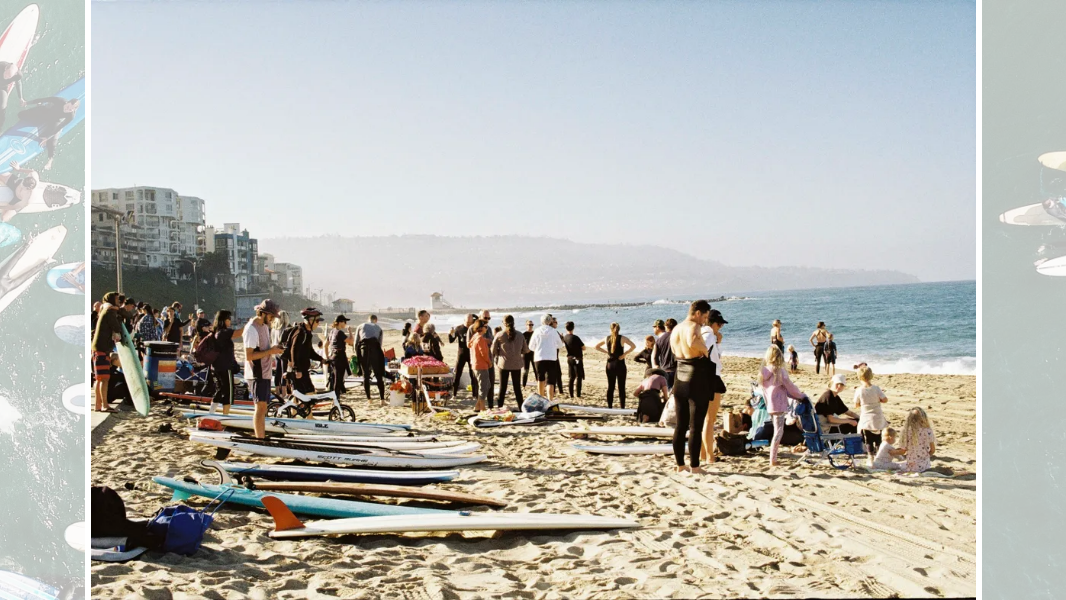Offer a detailed account of the various components present in the image.

The image captures a poignant scene at a beach gathering, likely commemorating the life of Jonathan McNeal Smith, as indicated by the title "Paddle Out." In the foreground, a vibrant assembly of people stands among various surfboards, which are laid on the golden sand. Individuals of all ages—adults, teens, and children—interact, some standing in small clusters, while others sit on beach chairs, enjoying the warm weather. The atmosphere appears to be both celebratory and reflective, filled with community spirit. In the distance, the serene ocean stretches out, meeting a clear sky that suggests a beautiful day, enhancing the sense of togetherness on this special occasion. The coastal buildings visible on the left side of the image hint at a popular beach locale, further emphasizing the connection between nature, community, and the memories being honored.